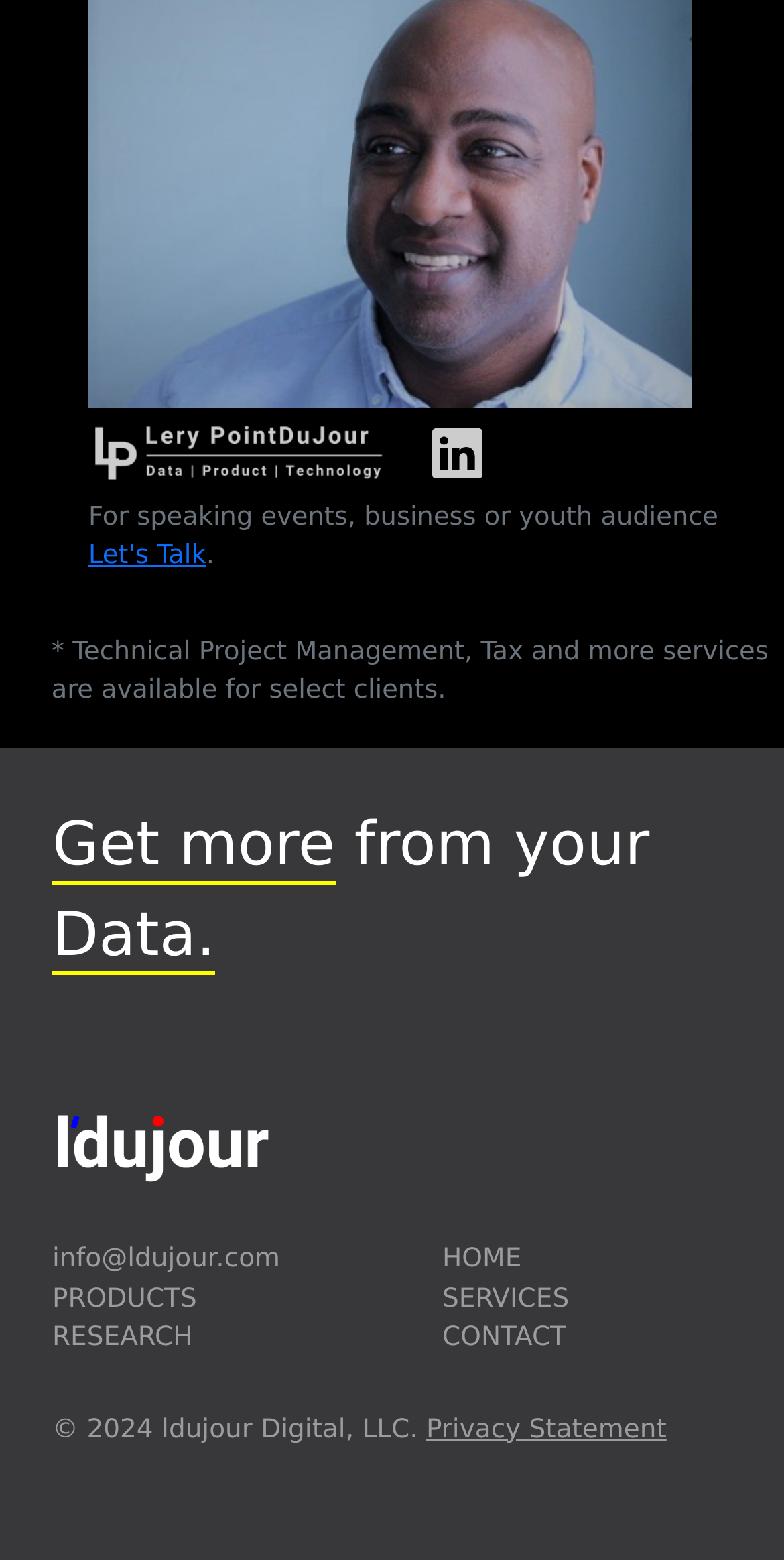Bounding box coordinates are given in the format (top-left x, top-left y, bottom-right x, bottom-right y). All values should be floating point numbers between 0 and 1. Provide the bounding box coordinate for the UI element described as: SERVICES

[0.564, 0.823, 0.726, 0.842]